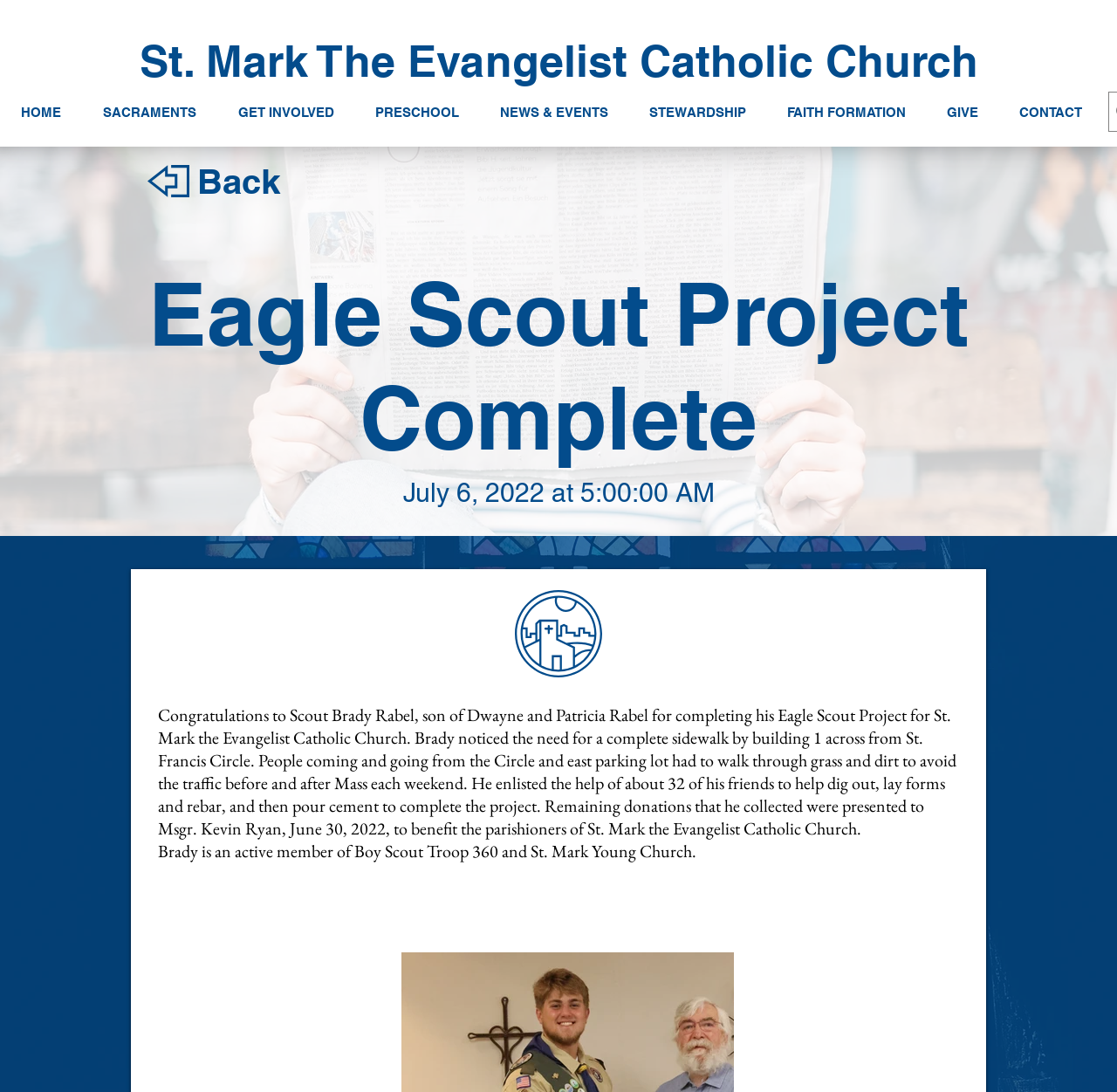How many friends did Brady enlist to help with the project?
Using the visual information, answer the question in a single word or phrase.

About 32